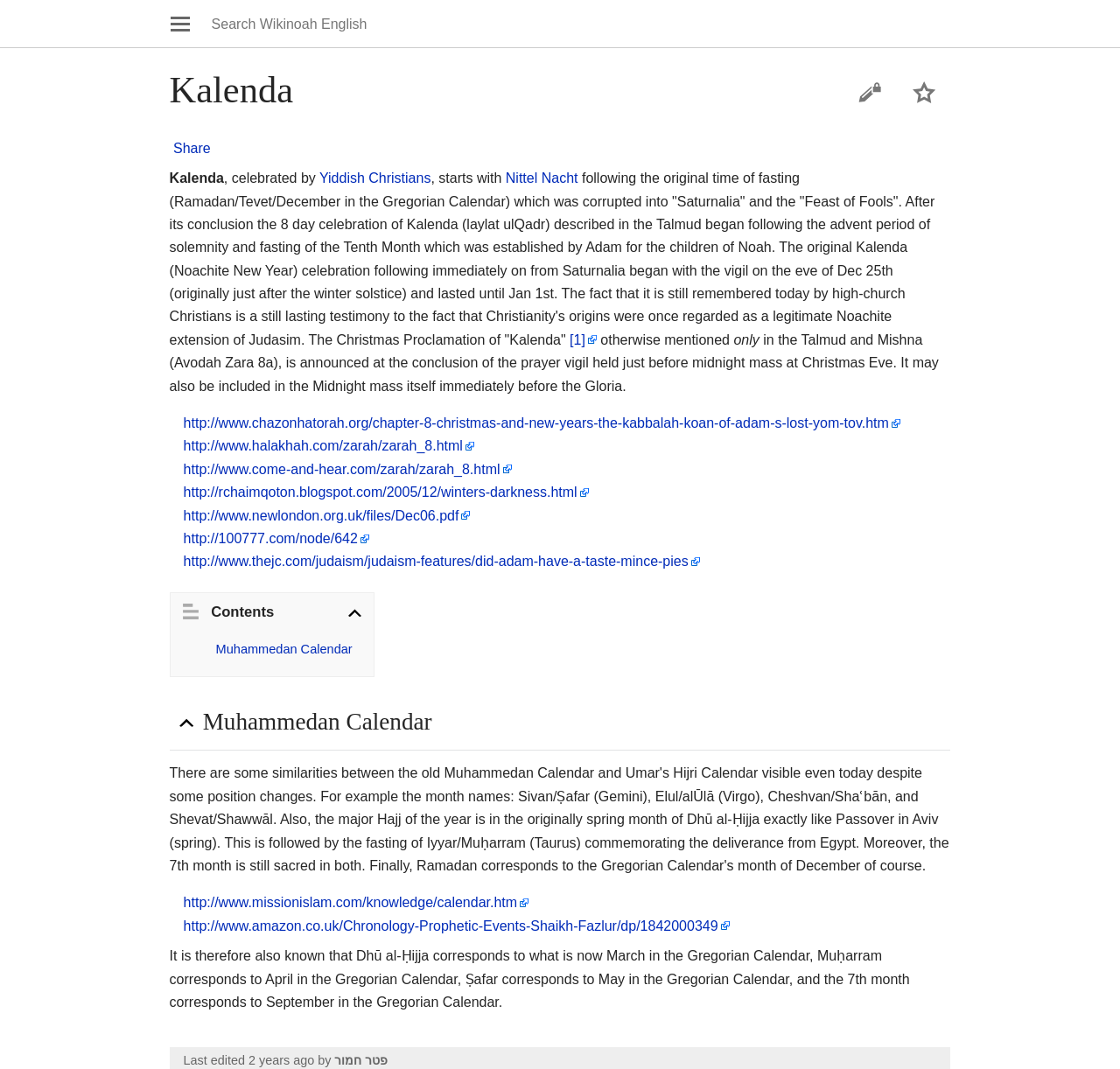Locate the bounding box coordinates of the element that should be clicked to fulfill the instruction: "Open main menu".

[0.139, 0.012, 0.182, 0.032]